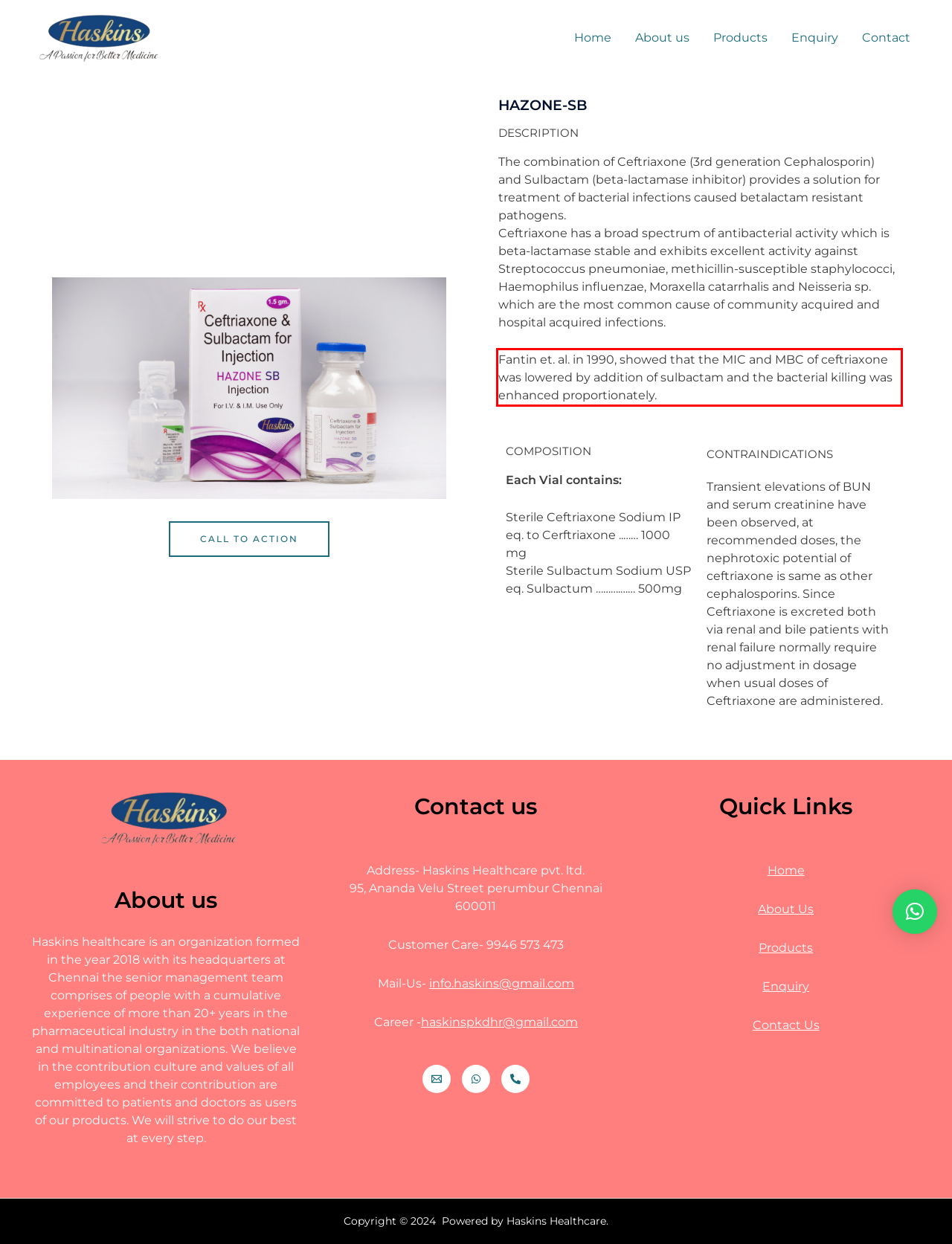Look at the provided screenshot of the webpage and perform OCR on the text within the red bounding box.

Fantin et. al. in 1990, showed that the MIC and MBC of ceftriaxone was lowered by addition of sulbactam and the bacterial killing was enhanced proportionately.